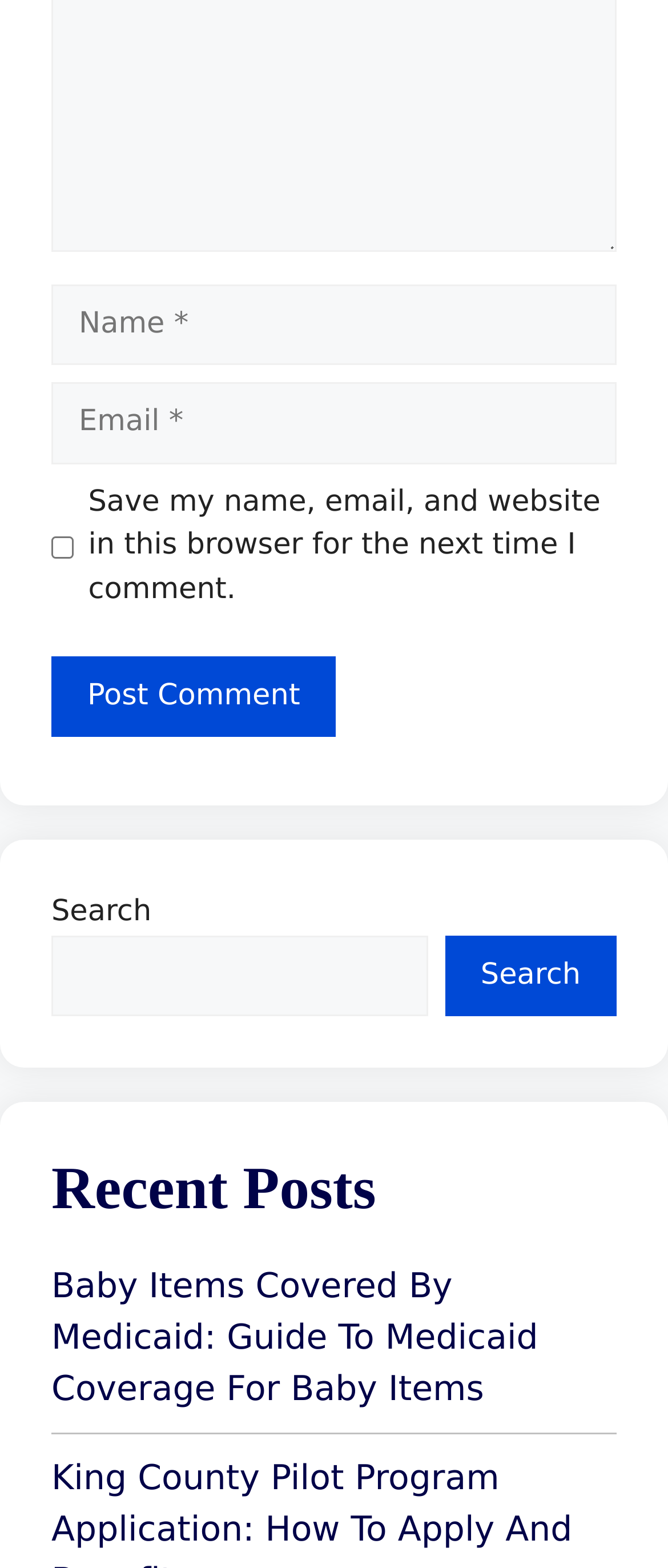Kindly provide the bounding box coordinates of the section you need to click on to fulfill the given instruction: "Post a comment".

[0.077, 0.418, 0.503, 0.47]